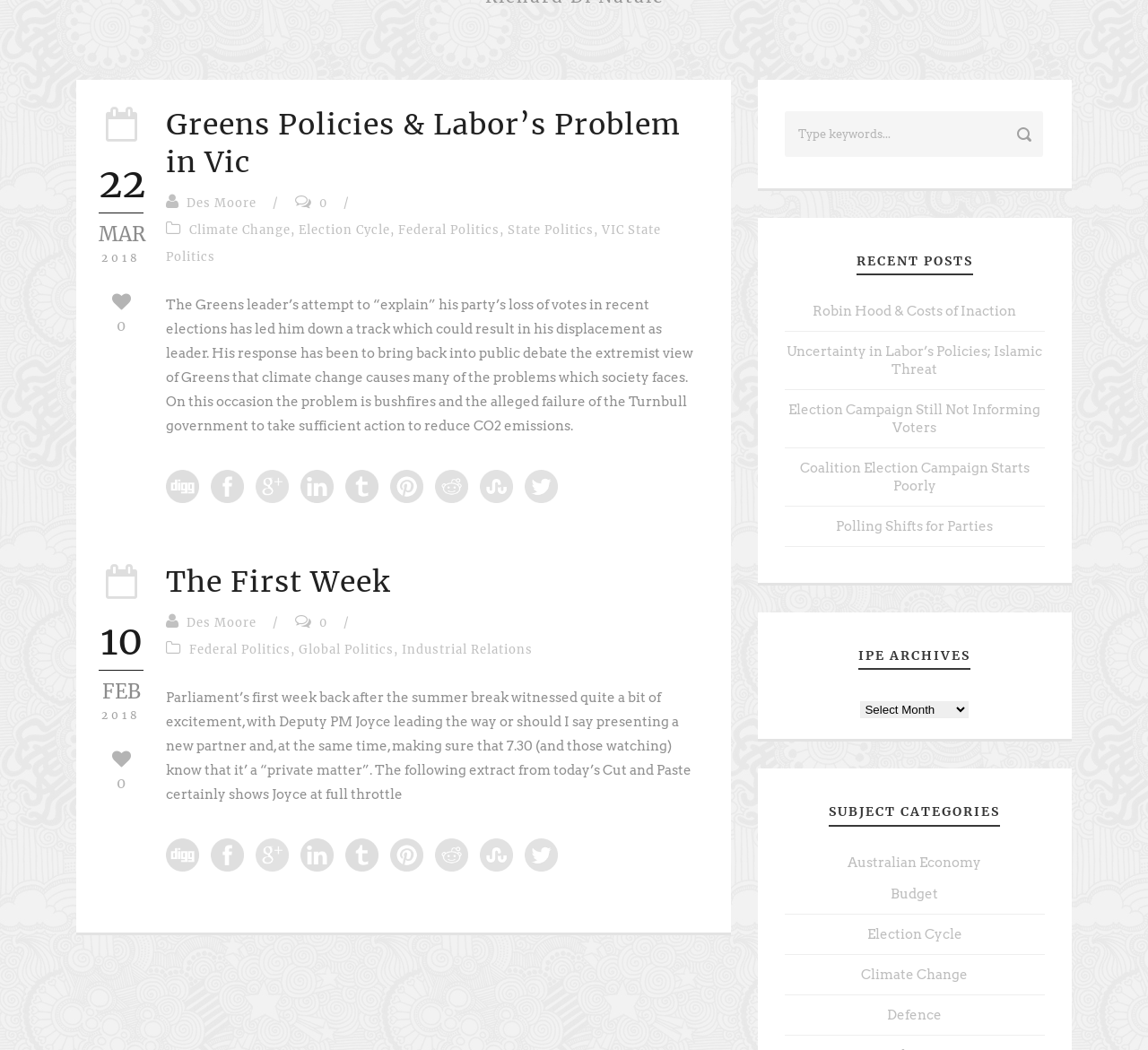Using the format (top-left x, top-left y, bottom-right x, bottom-right y), provide the bounding box coordinates for the described UI element. All values should be floating point numbers between 0 and 1: The First Week

[0.145, 0.537, 0.34, 0.571]